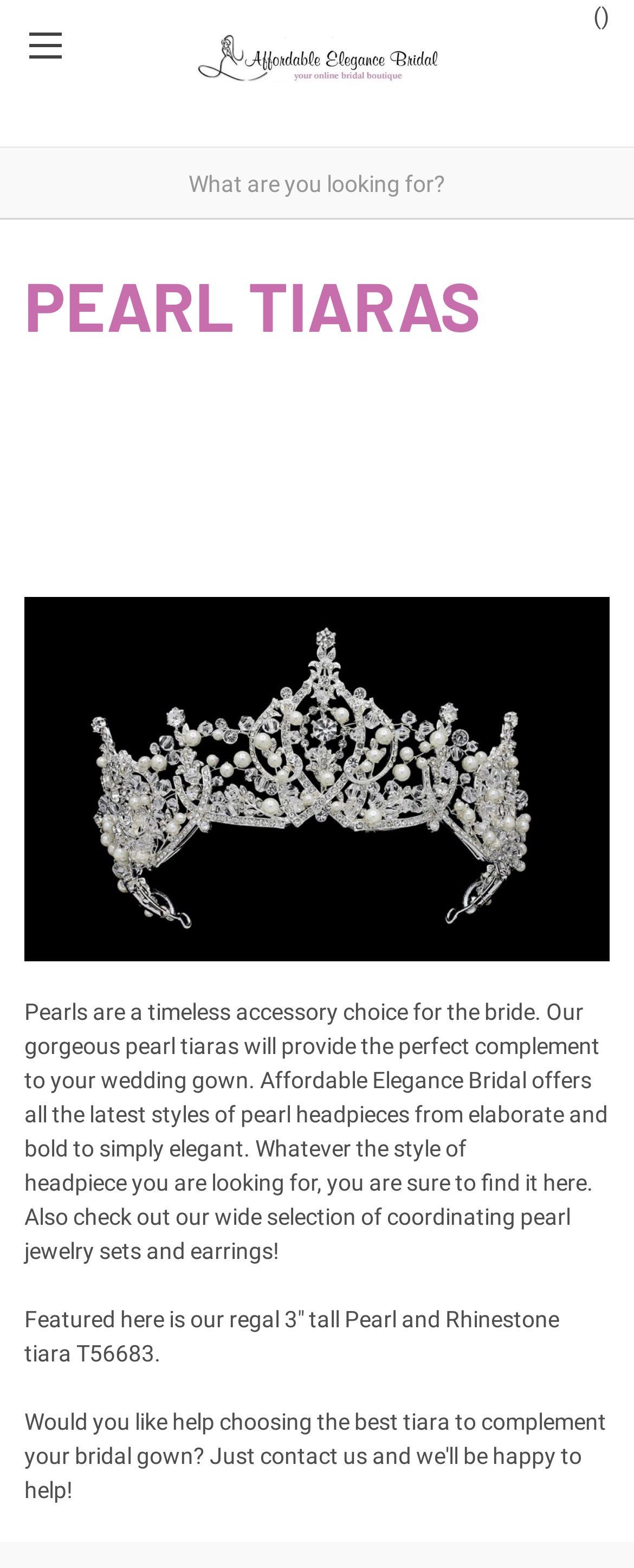Using the description: "parent_node: Search", identify the bounding box of the corresponding UI element in the screenshot.

[0.0, 0.093, 0.097, 0.14]